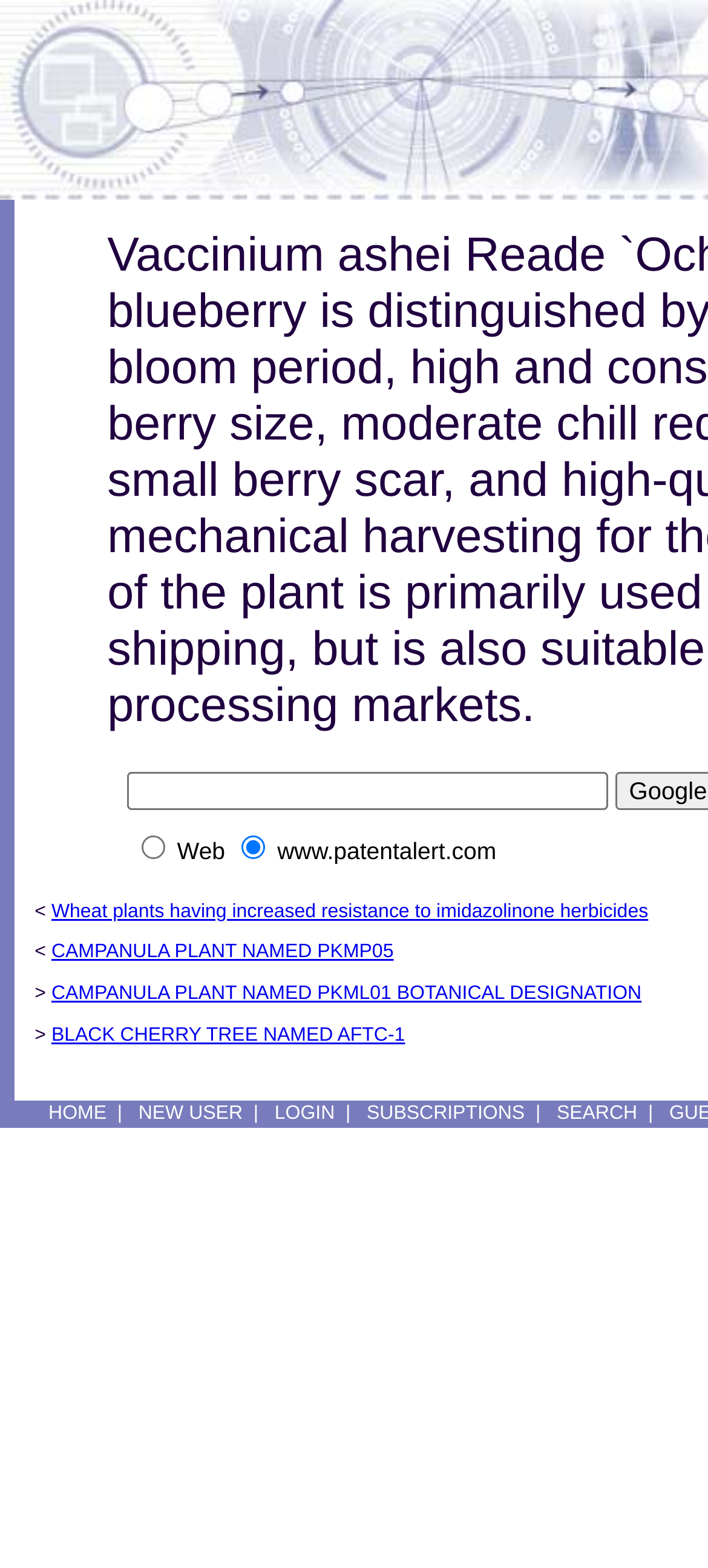Determine the bounding box coordinates of the clickable area required to perform the following instruction: "click the link to SEARCH". The coordinates should be represented as four float numbers between 0 and 1: [left, top, right, bottom].

[0.786, 0.703, 0.9, 0.717]